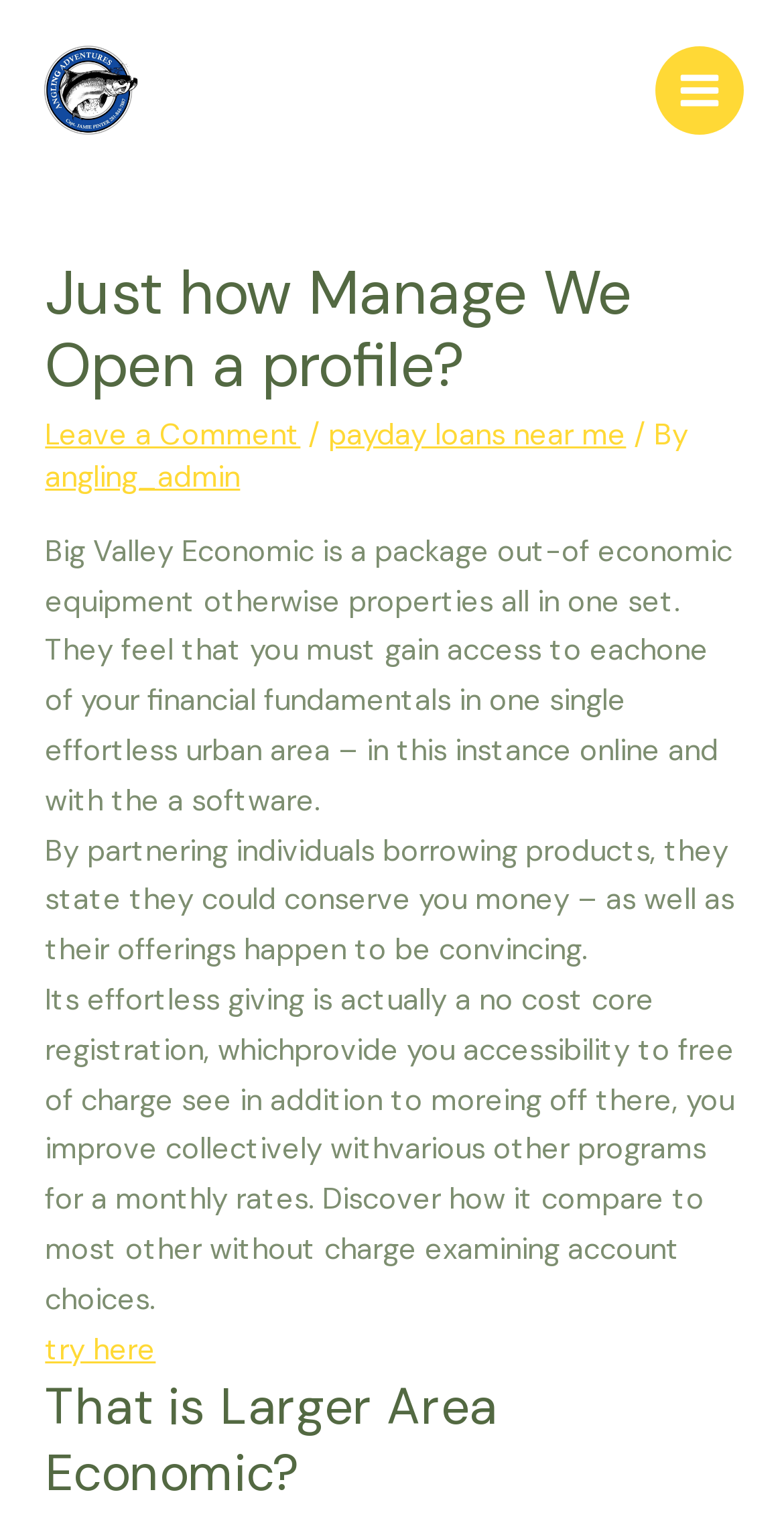Use a single word or phrase to answer the question:
What is the cost of the core registration?

Free